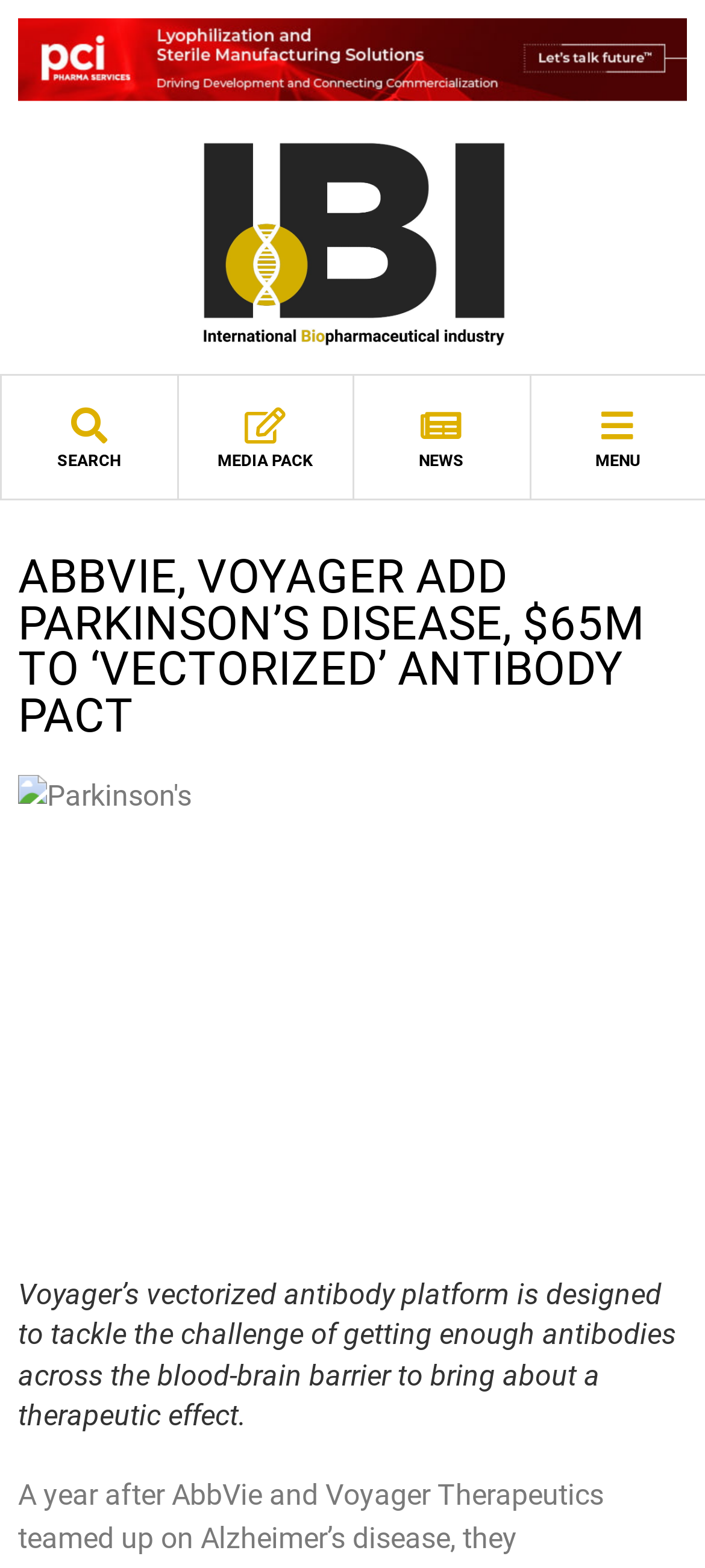Please determine the bounding box coordinates for the UI element described here. Use the format (top-left x, top-left y, bottom-right x, bottom-right y) with values bounded between 0 and 1: Media Pack

[0.253, 0.24, 0.5, 0.318]